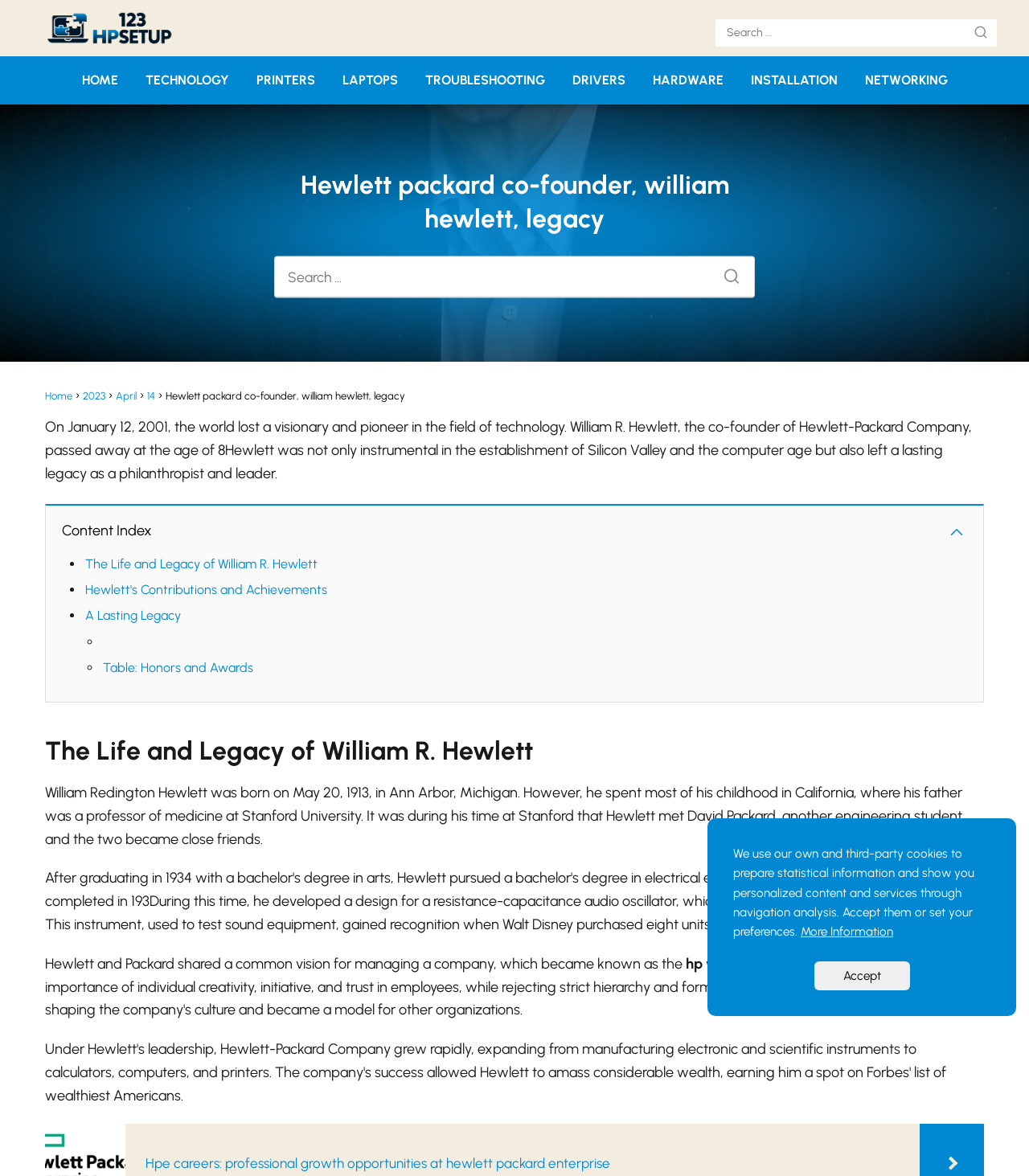What is the age of William R. Hewlett when he passed away?
Answer with a single word or phrase by referring to the visual content.

87